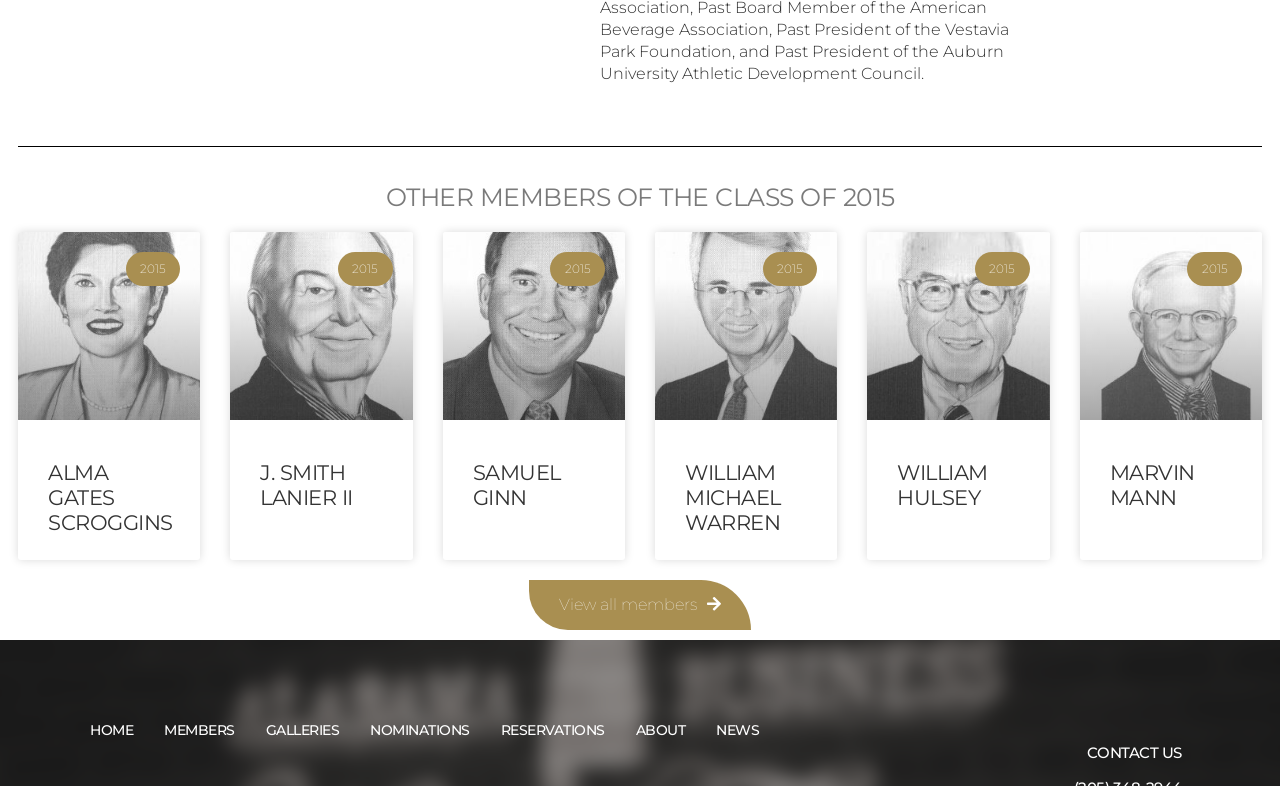Use a single word or phrase to answer the question:
What is the purpose of the links with names like 'ALMA GATES SCROGGINS'?

To view member profiles